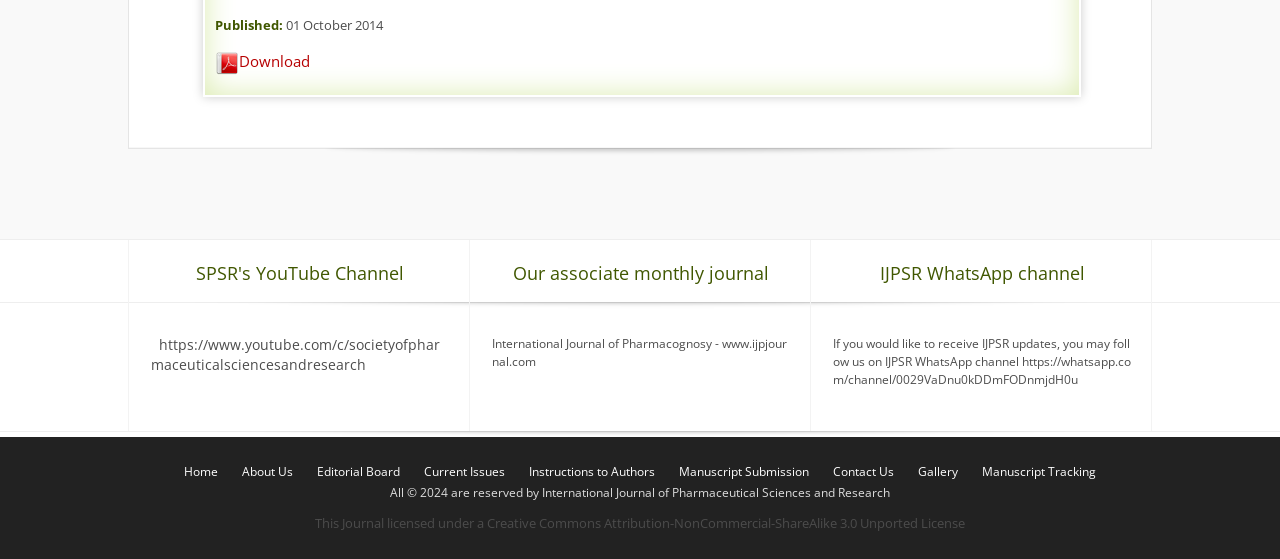Answer the question with a single word or phrase: 
What is the name of the journal?

International Journal of Pharmacognosy